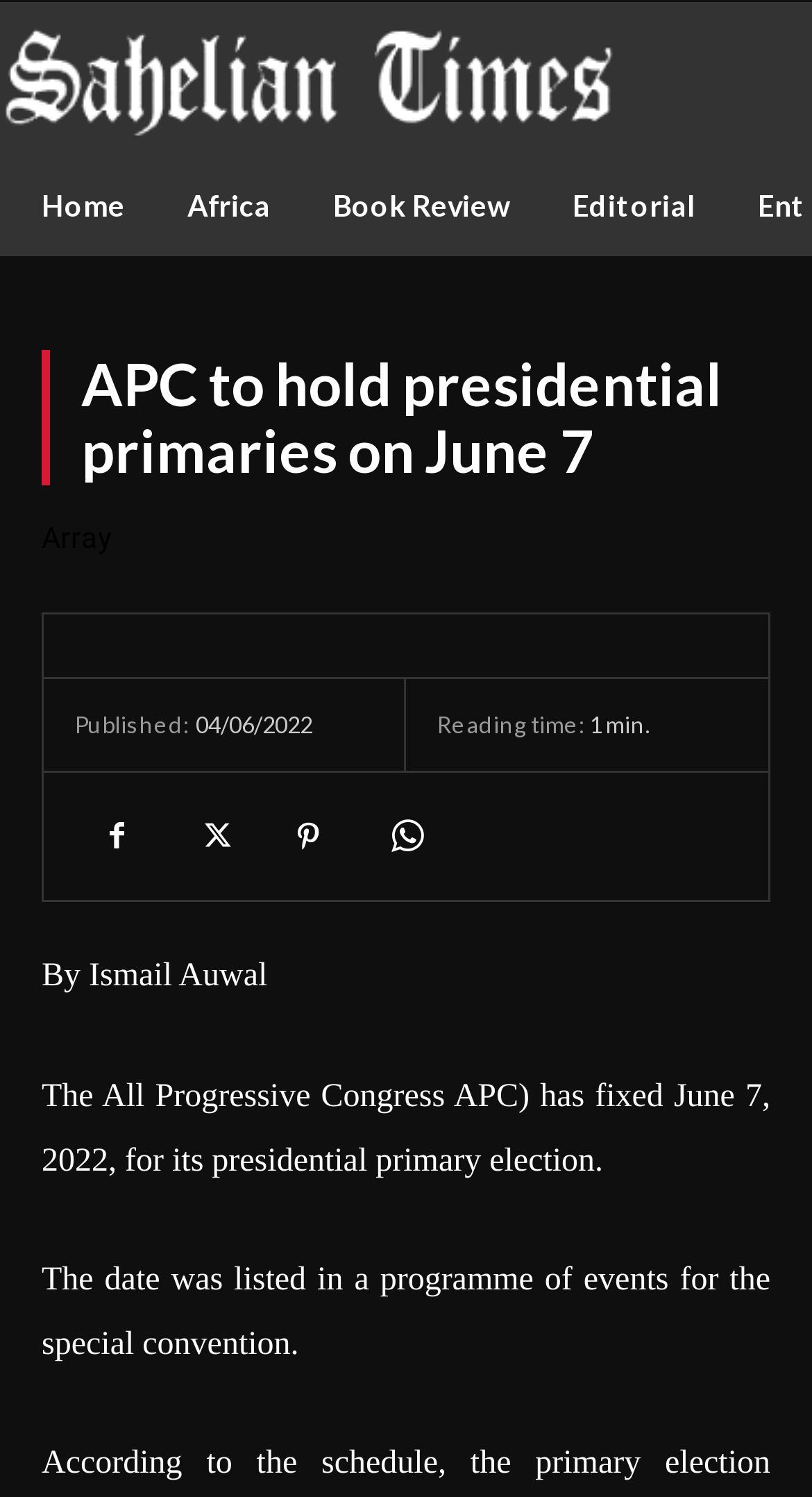What is the reading time of the article?
Please provide a single word or phrase based on the screenshot.

min